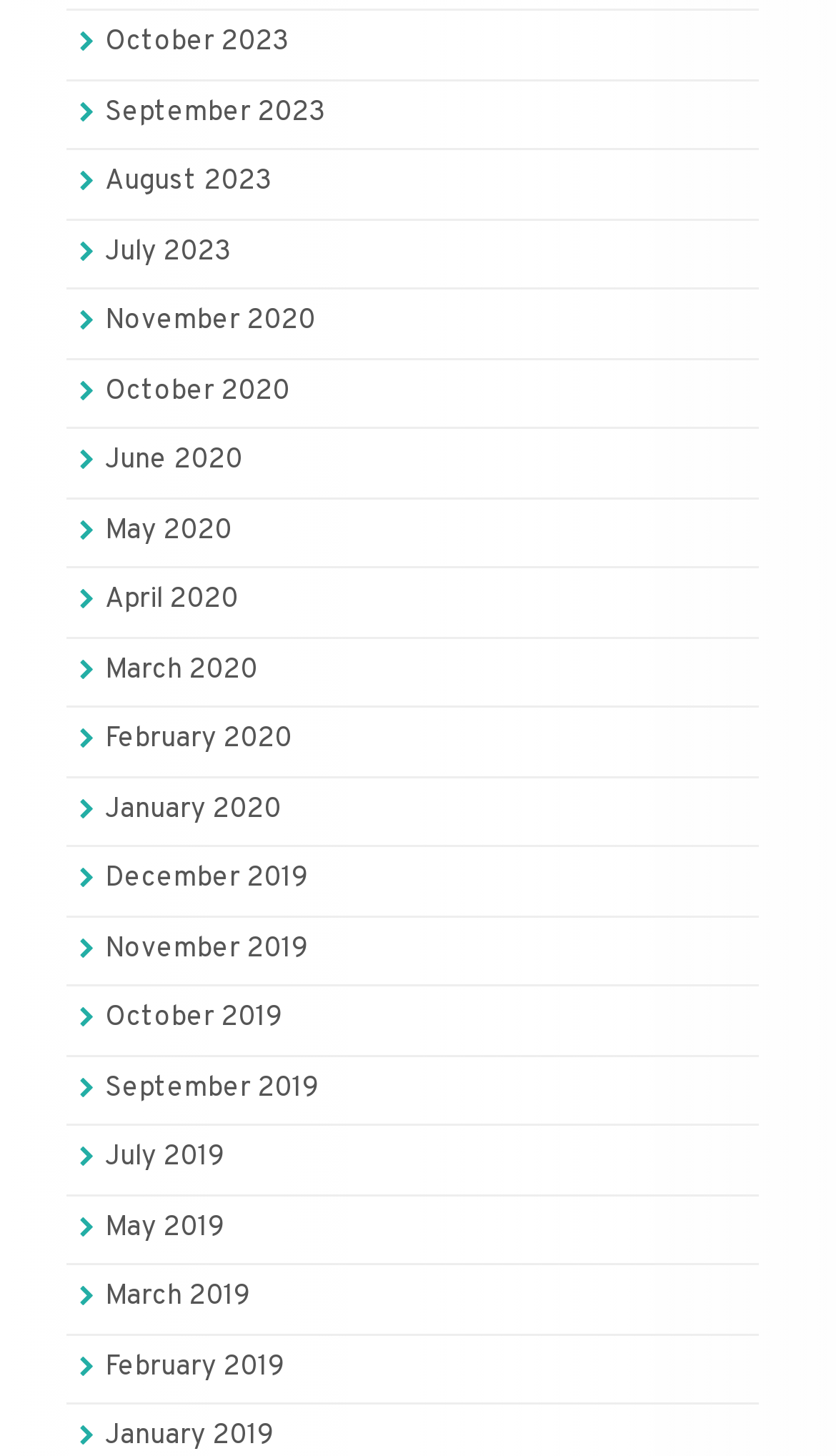How many links are there in total?
Look at the screenshot and provide an in-depth answer.

I can count the number of links in the list, which are 20 in total. These links correspond to different months and years.